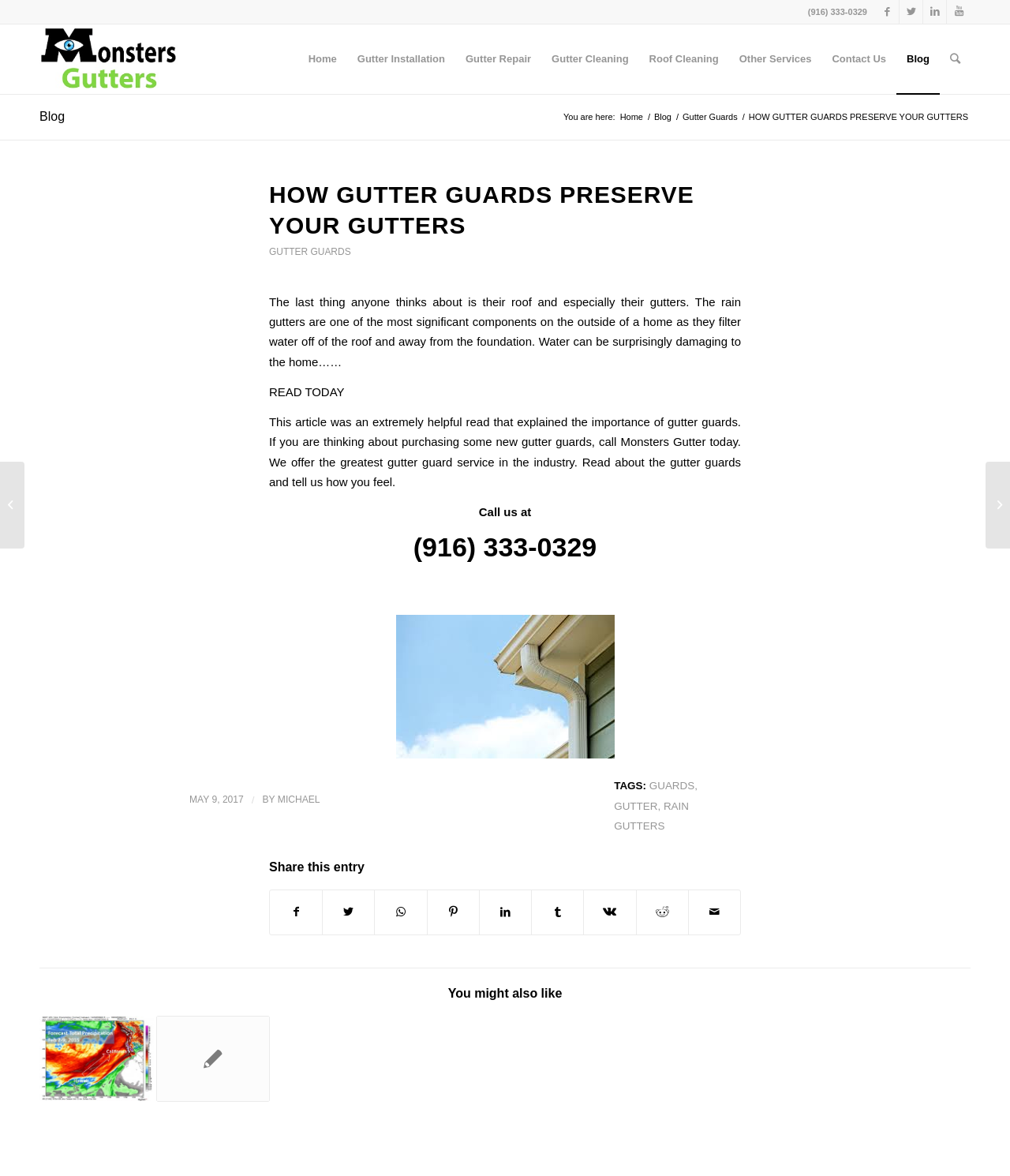Specify the bounding box coordinates of the element's area that should be clicked to execute the given instruction: "View the '2015 Gutter Cleaning Needs' article". The coordinates should be four float numbers between 0 and 1, i.e., [left, top, right, bottom].

[0.039, 0.864, 0.152, 0.937]